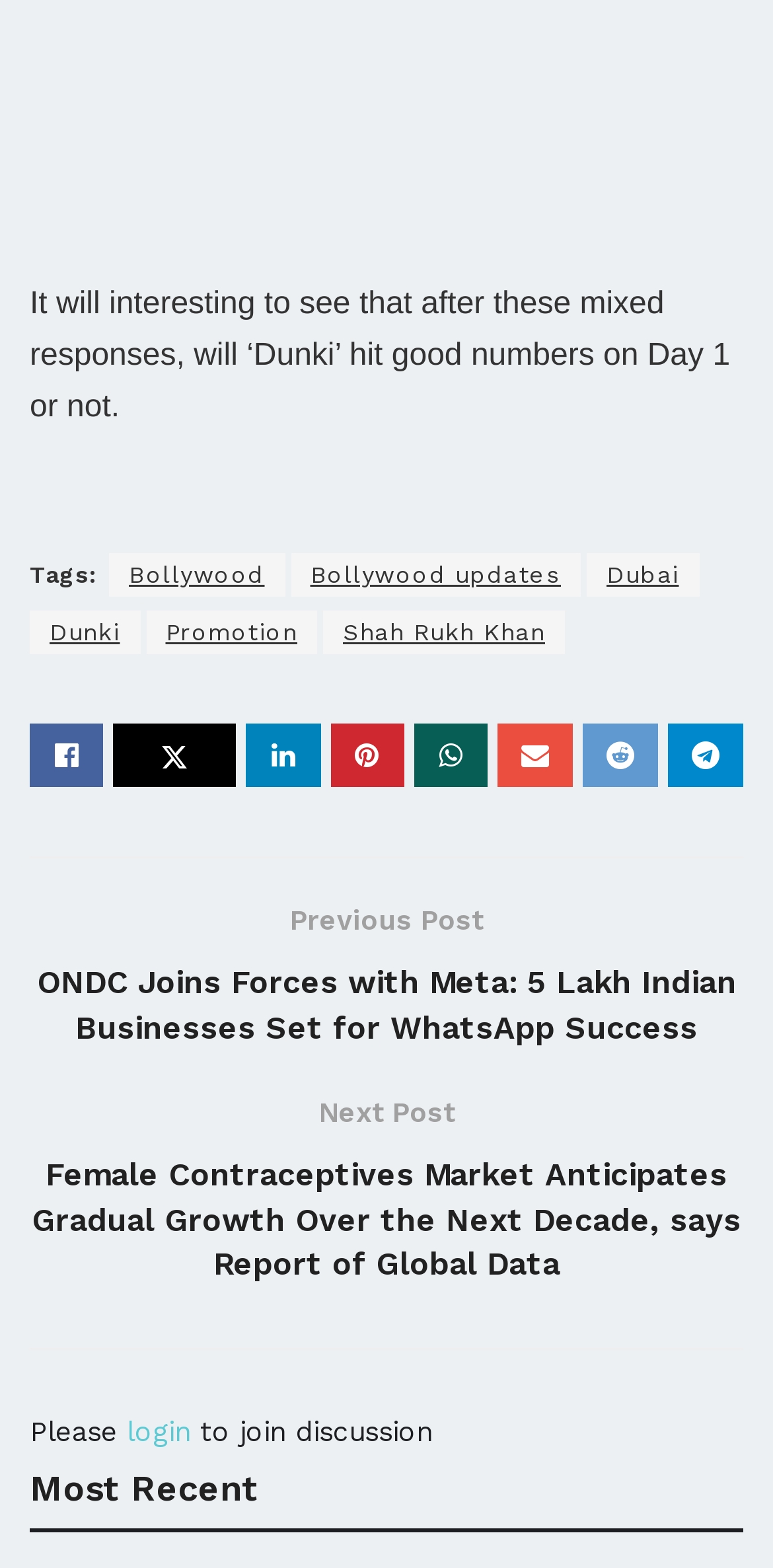Respond to the question below with a single word or phrase:
How many icons are there in the social media section?

7